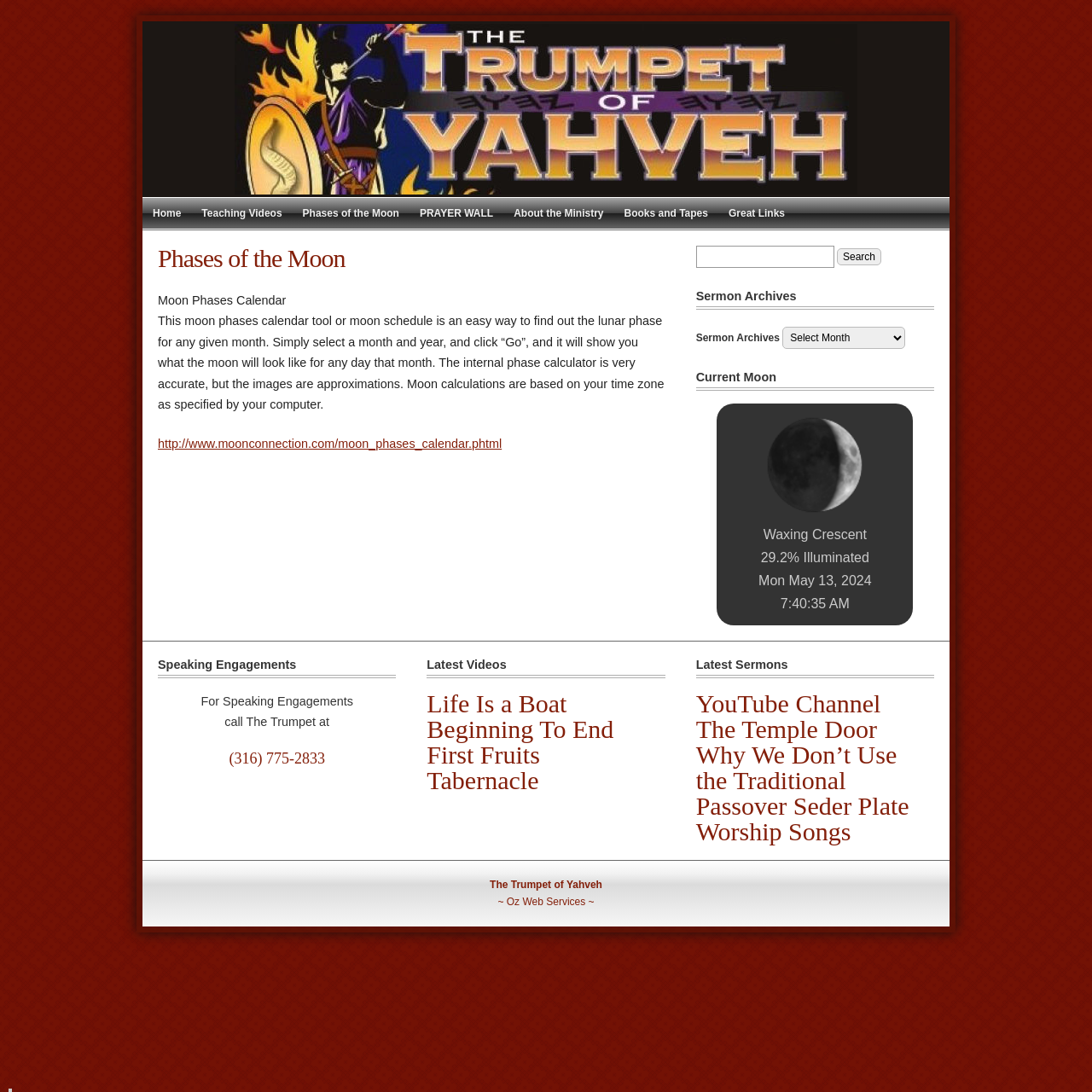Determine the bounding box coordinates of the clickable region to carry out the instruction: "Select a month and year from the moon phases calendar".

[0.145, 0.268, 0.262, 0.281]